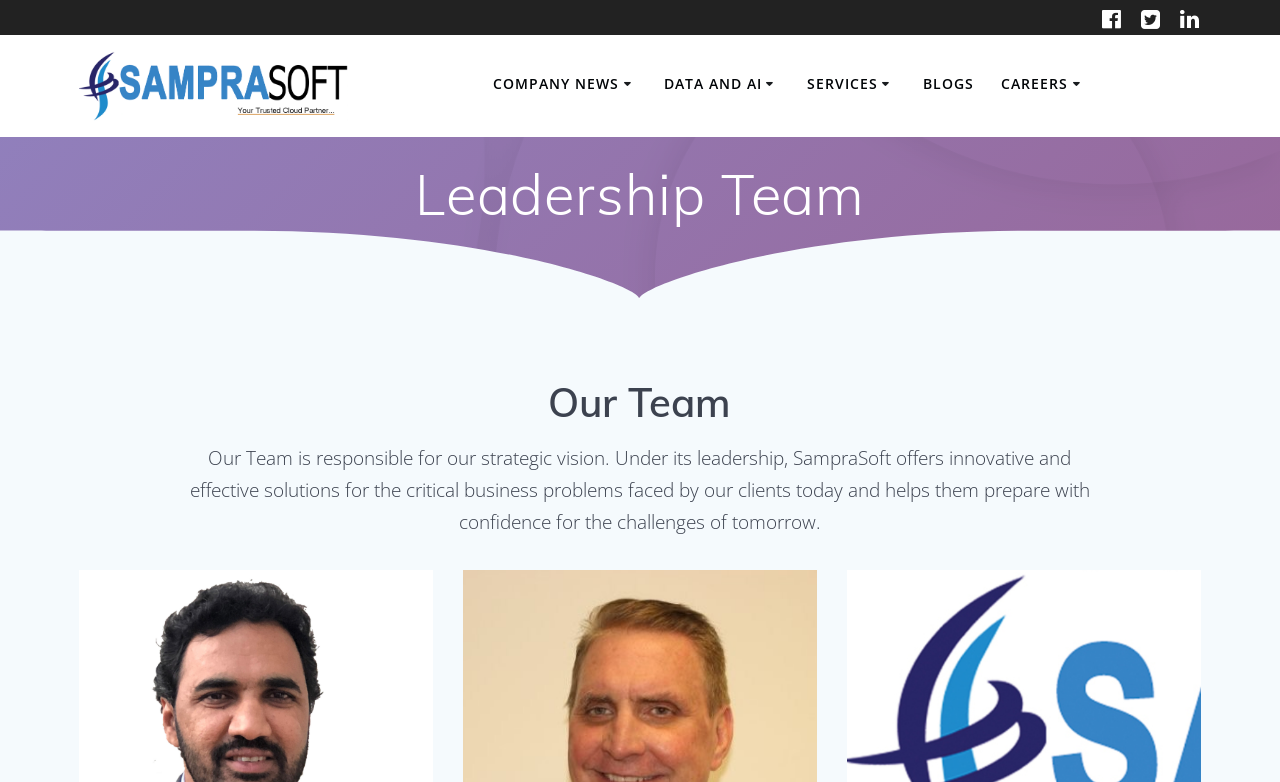Given the description "Mission", provide the bounding box coordinates of the corresponding UI element.

[0.385, 0.196, 0.542, 0.248]